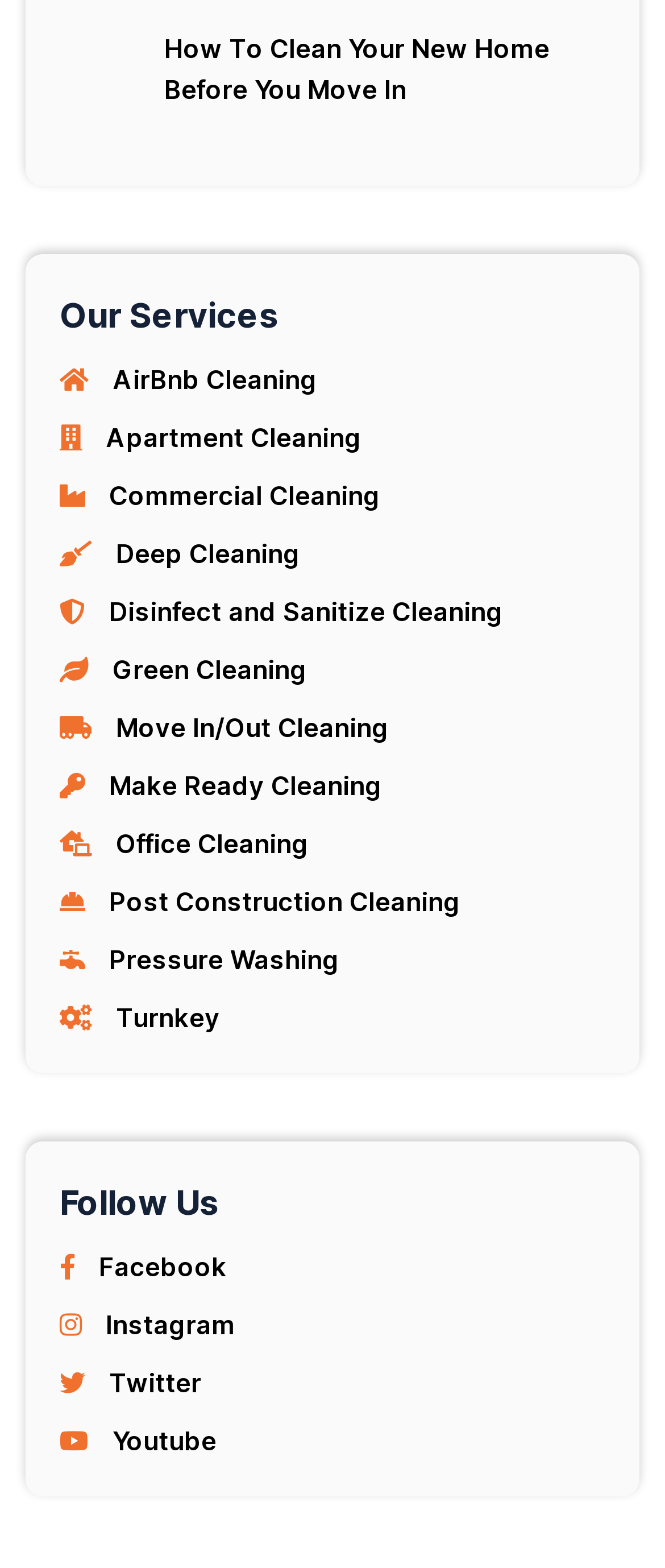Locate the bounding box coordinates of the clickable part needed for the task: "Click on Move Out Cleaning How To Clean Your New Home Before You Move In".

[0.247, 0.021, 0.826, 0.068]